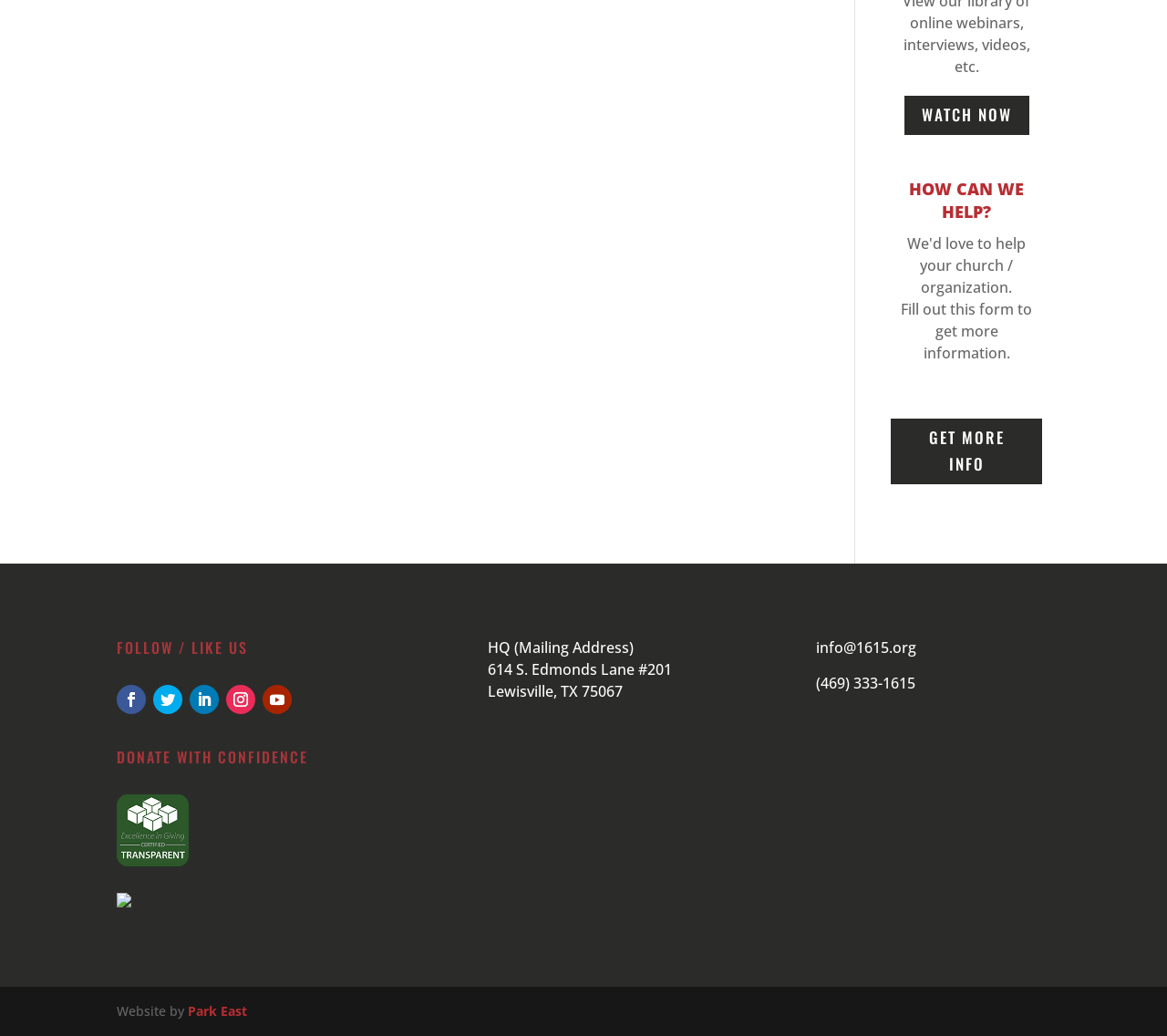Locate the bounding box for the described UI element: "Watch Now". Ensure the coordinates are four float numbers between 0 and 1, formatted as [left, top, right, bottom].

[0.775, 0.092, 0.882, 0.13]